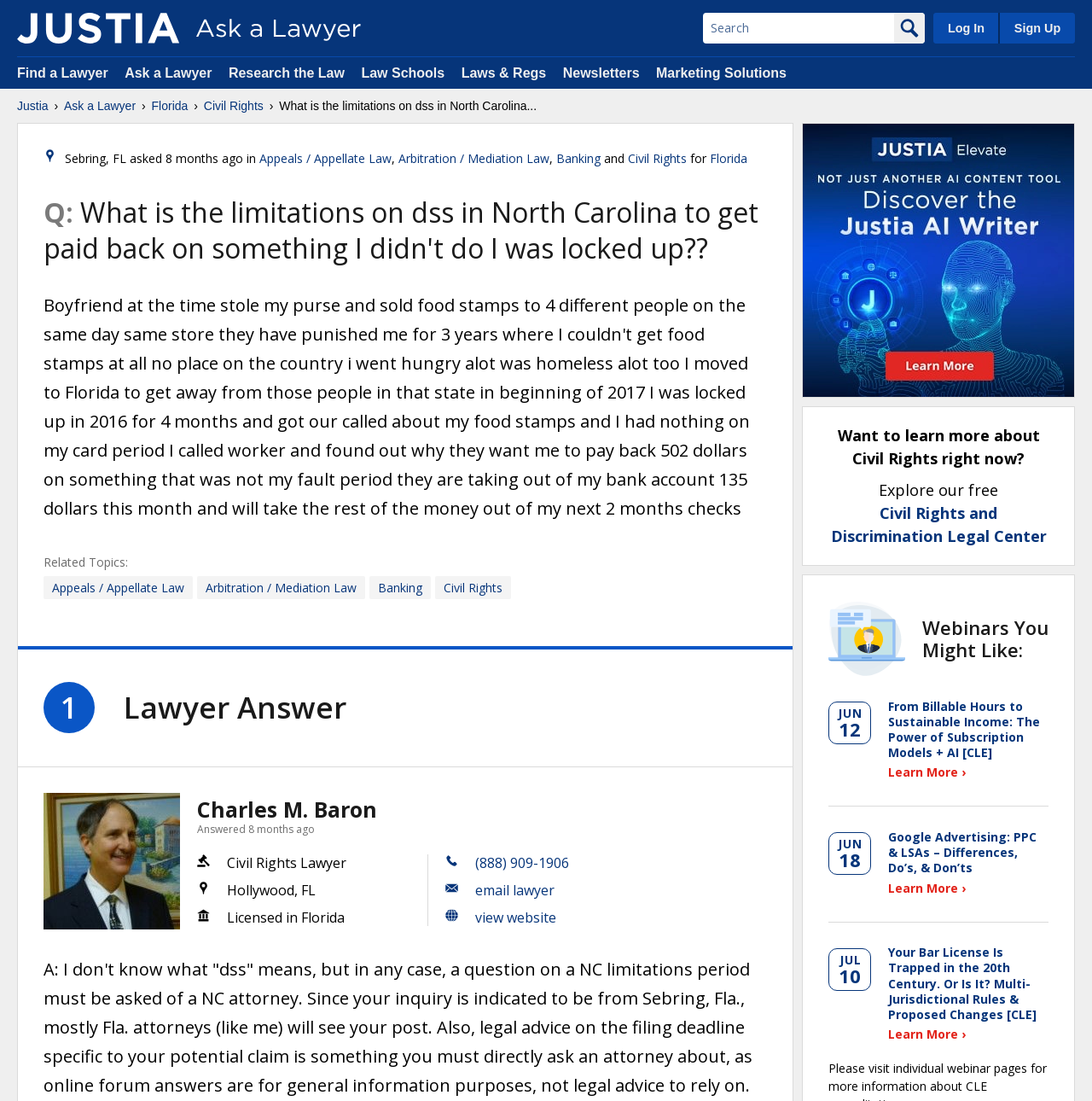Locate the bounding box coordinates of the region to be clicked to comply with the following instruction: "Search for a lawyer". The coordinates must be four float numbers between 0 and 1, in the form [left, top, right, bottom].

[0.644, 0.012, 0.819, 0.04]